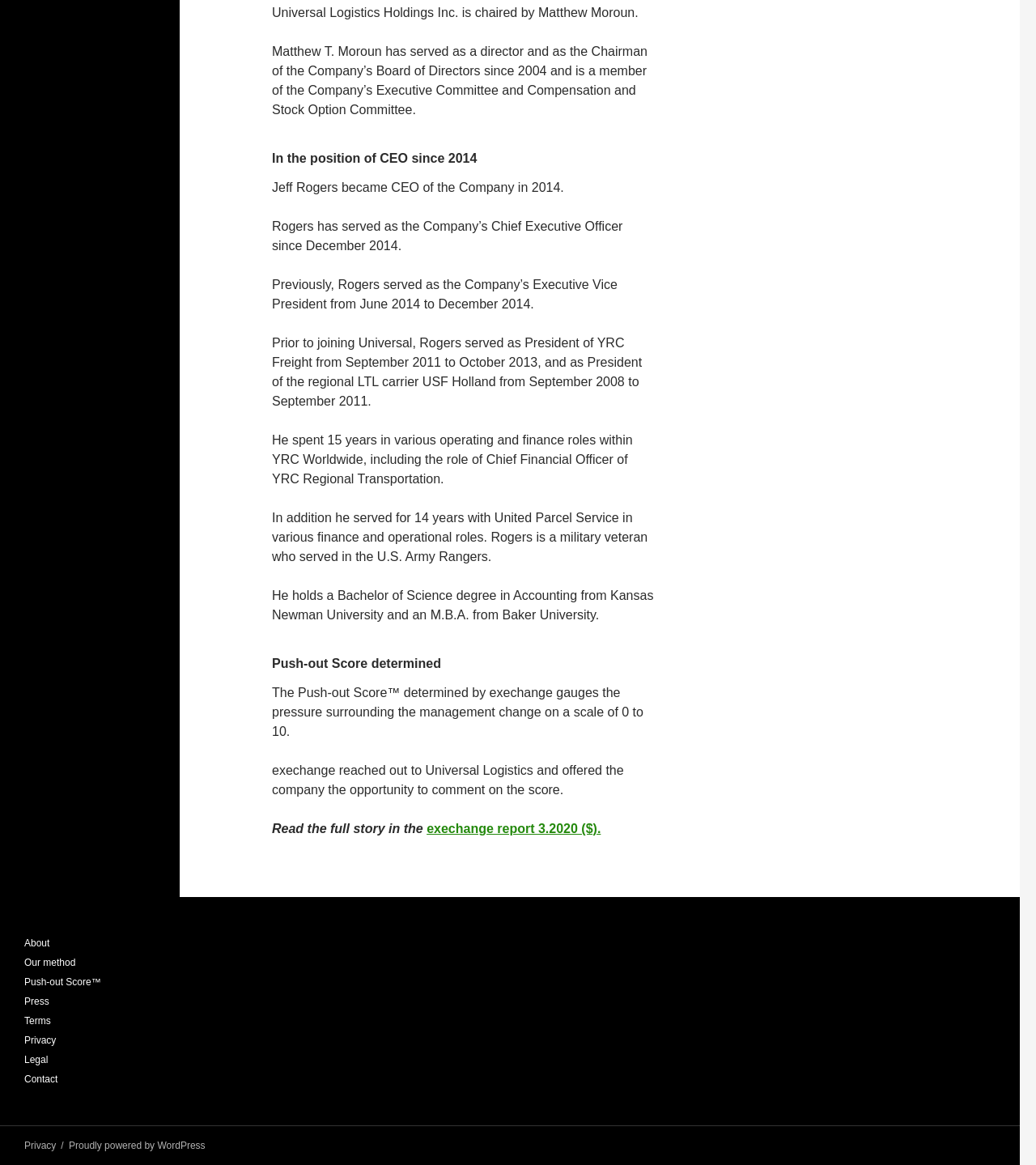Determine the bounding box for the UI element as described: "Proudly powered by WordPress". The coordinates should be represented as four float numbers between 0 and 1, formatted as [left, top, right, bottom].

[0.066, 0.978, 0.198, 0.988]